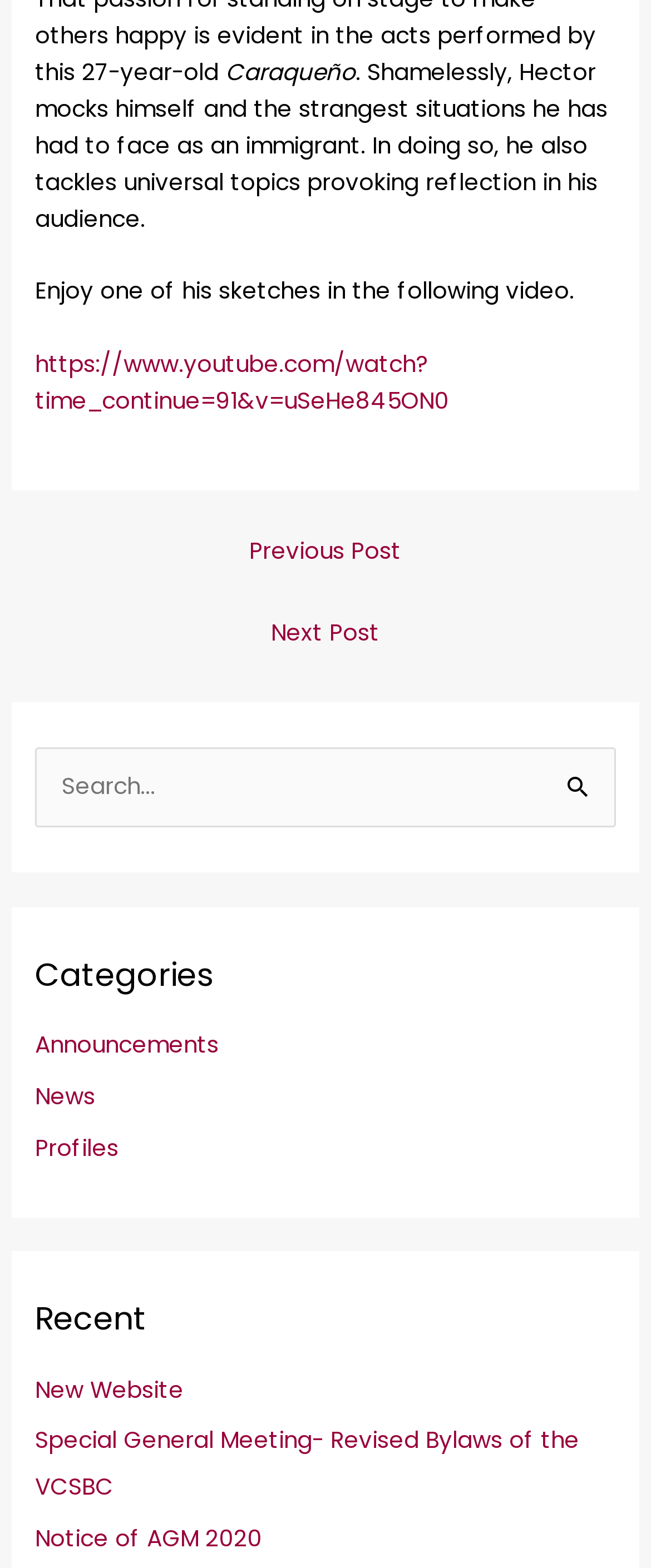What is the URL of the video link?
Based on the screenshot, provide a one-word or short-phrase response.

https://www.youtube.com/watch?time_continue=91&v=uSeHe845ON0